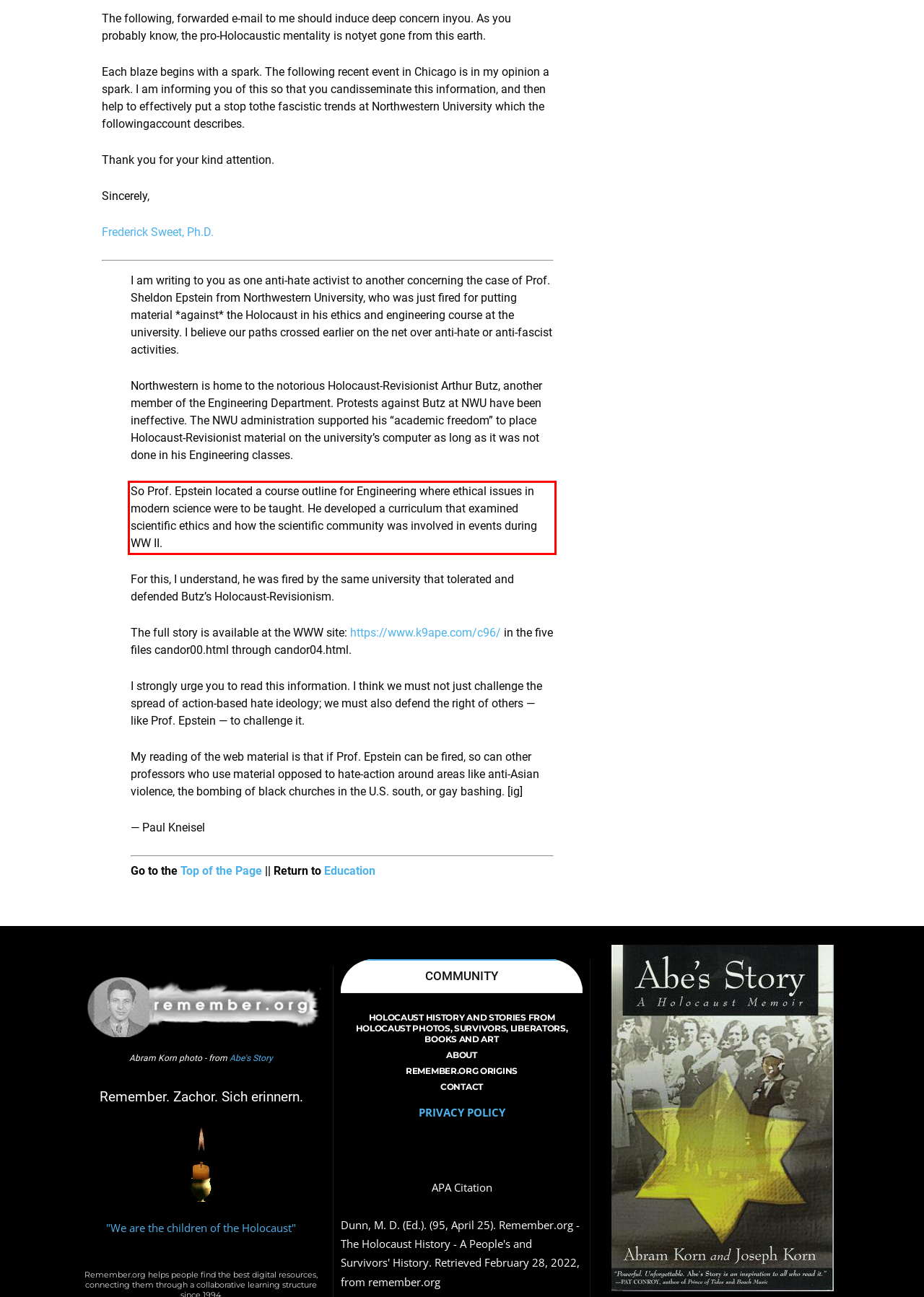You have a screenshot of a webpage with a UI element highlighted by a red bounding box. Use OCR to obtain the text within this highlighted area.

So Prof. Epstein located a course outline for Engineering where ethical issues in modern science were to be taught. He developed a curriculum that examined scientific ethics and how the scientific community was involved in events during WW II.